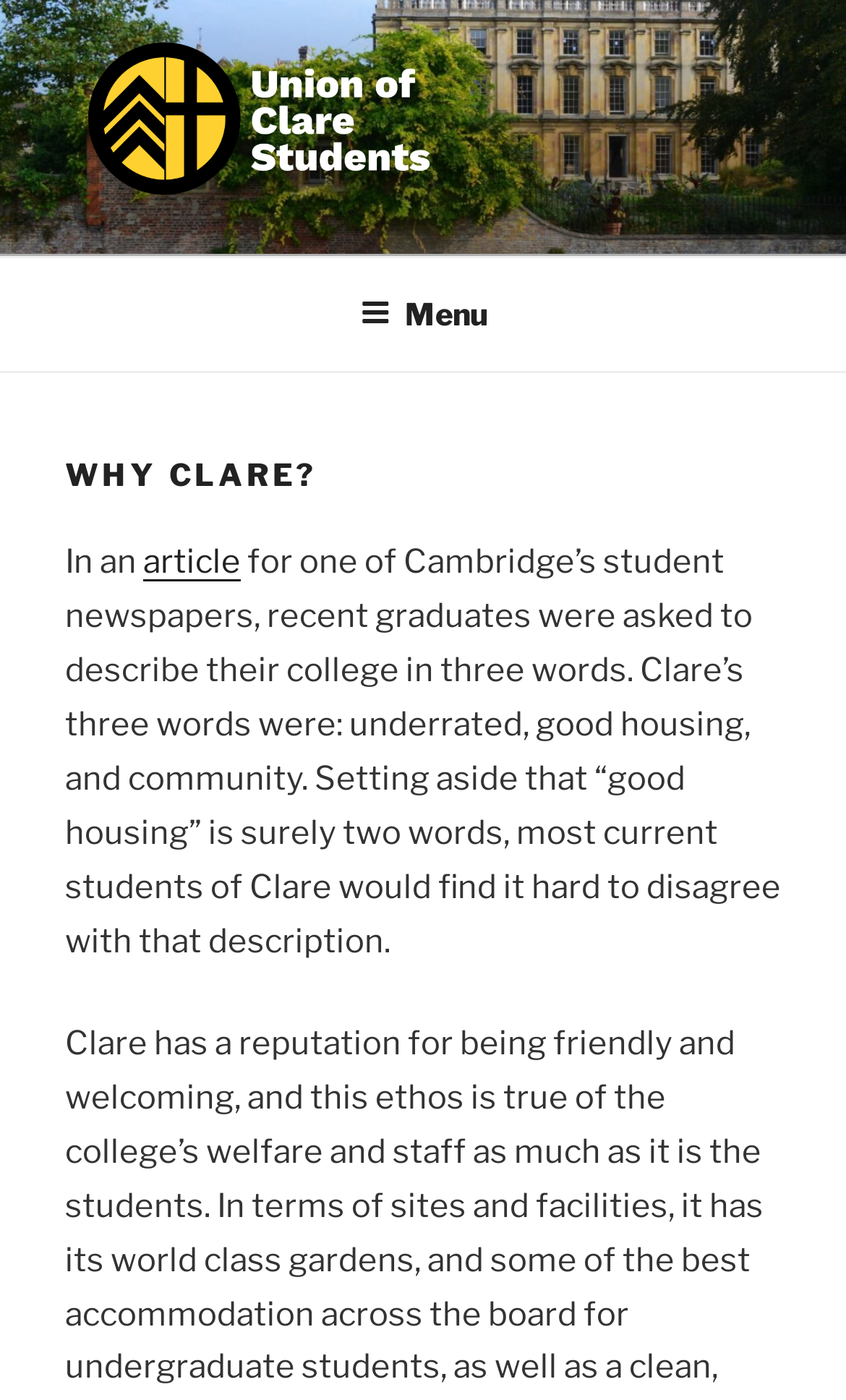Identify the bounding box for the UI element that is described as follows: "The UCS".

[0.077, 0.159, 0.388, 0.204]